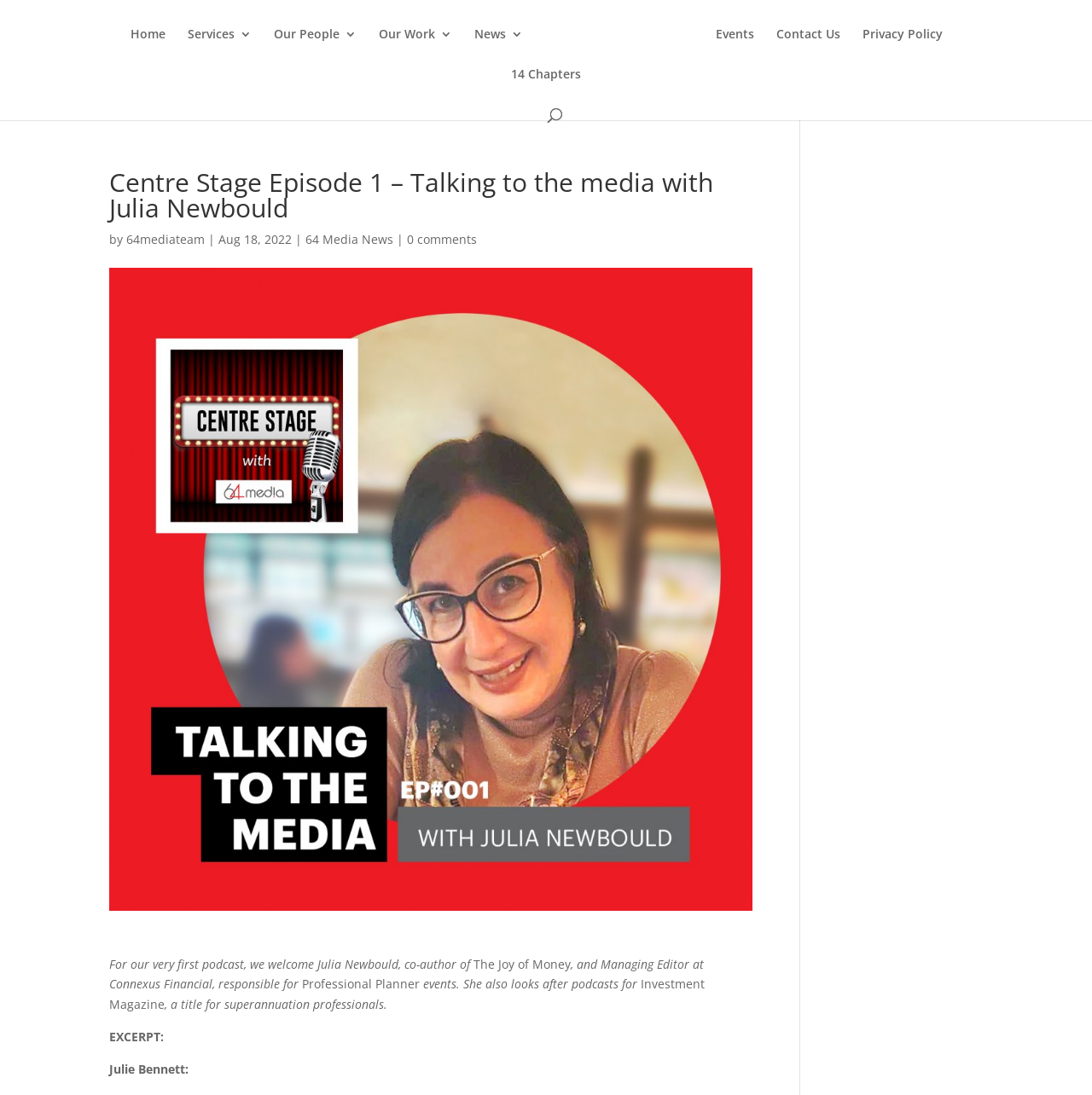Determine the bounding box coordinates of the UI element that matches the following description: "Events". The coordinates should be four float numbers between 0 and 1 in the format [left, top, right, bottom].

[0.656, 0.026, 0.691, 0.062]